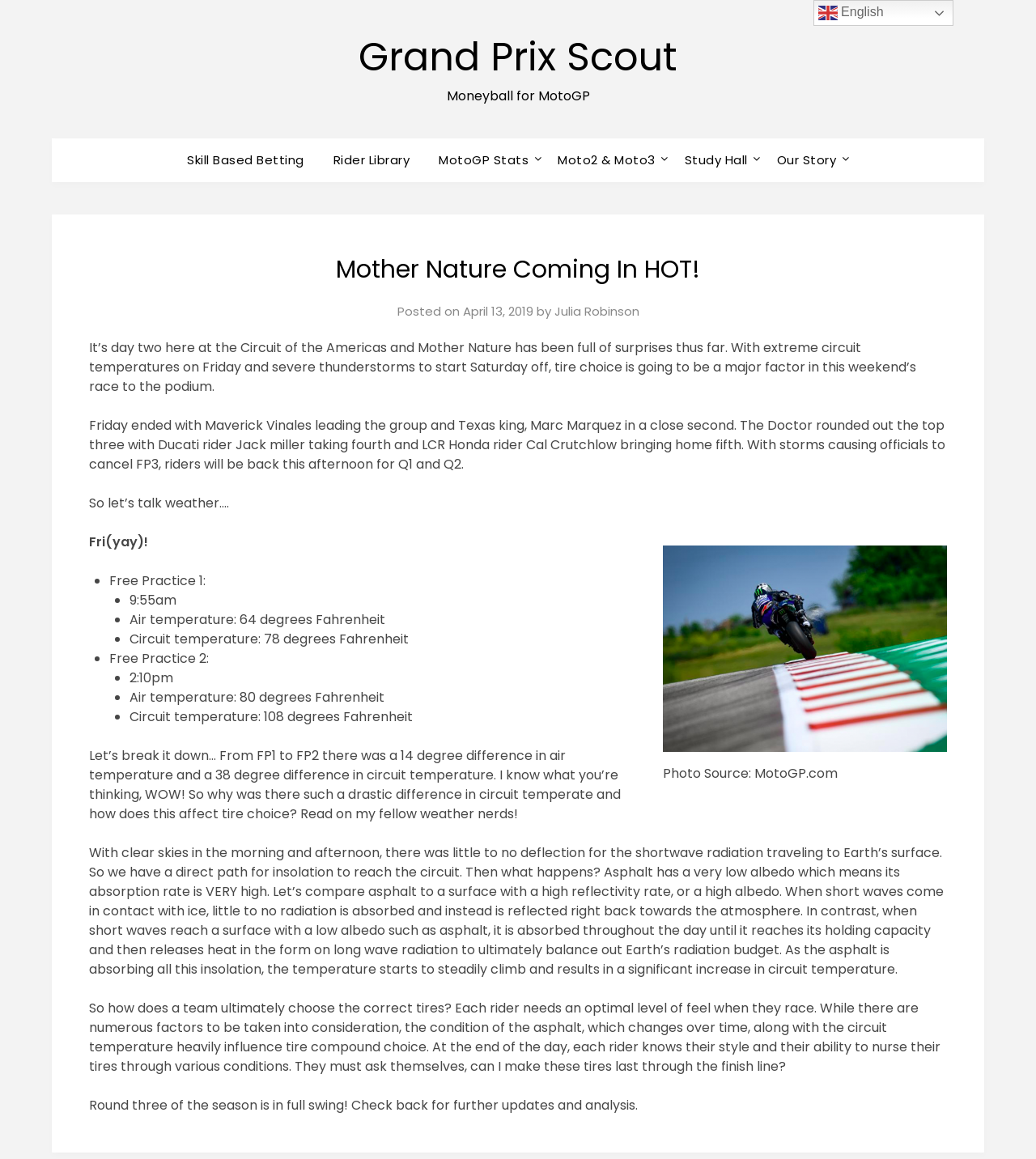Answer this question in one word or a short phrase: What is the name of the website?

Grand Prix Scout